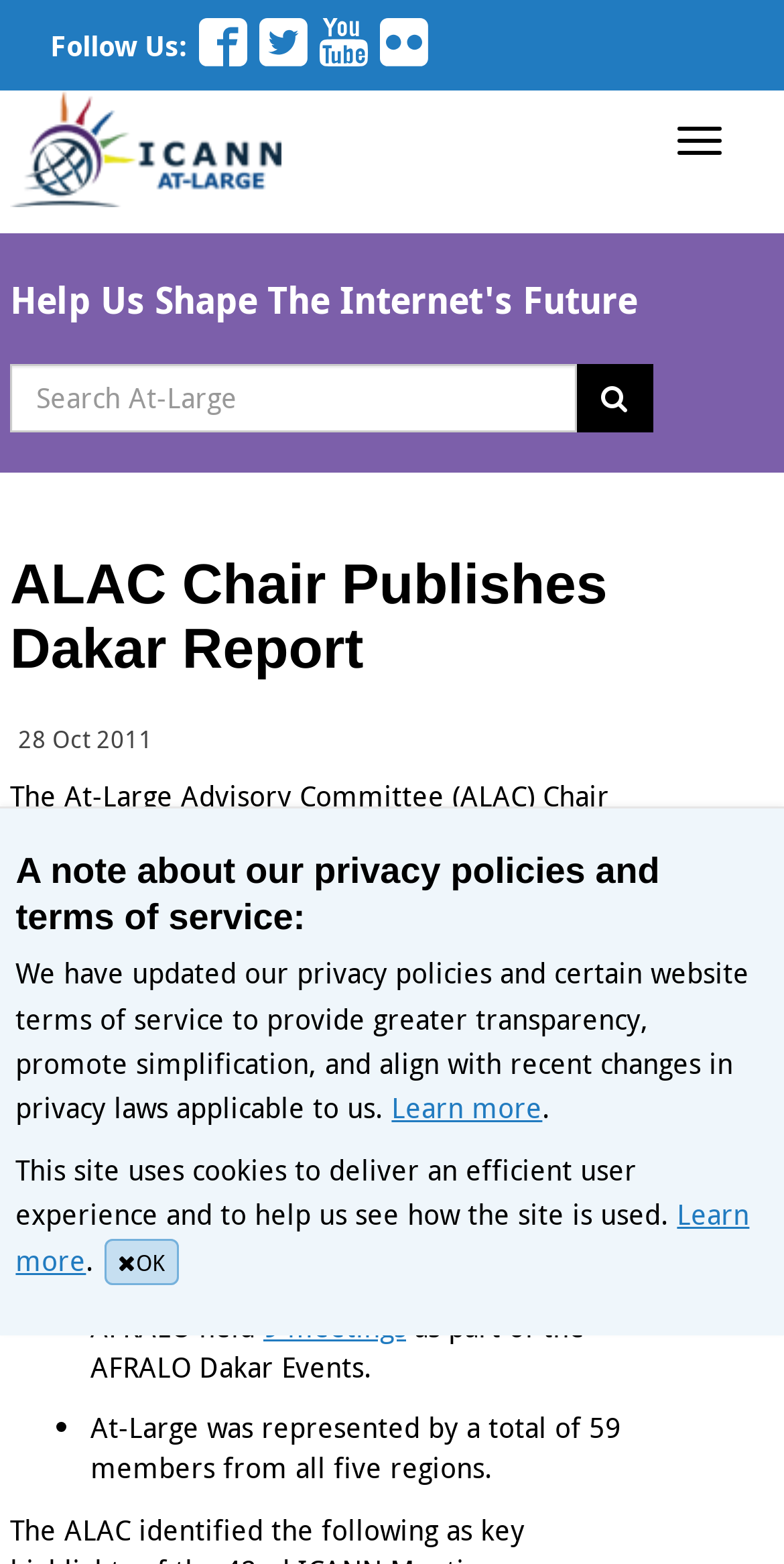What is the total number of At-Large members represented from all five regions?
Look at the image and construct a detailed response to the question.

The webpage mentions that At-Large was represented by a total of 59 members from all five regions, as stated in the bullet point 'At-Large was represented by a total of 59 members from all five regions'.